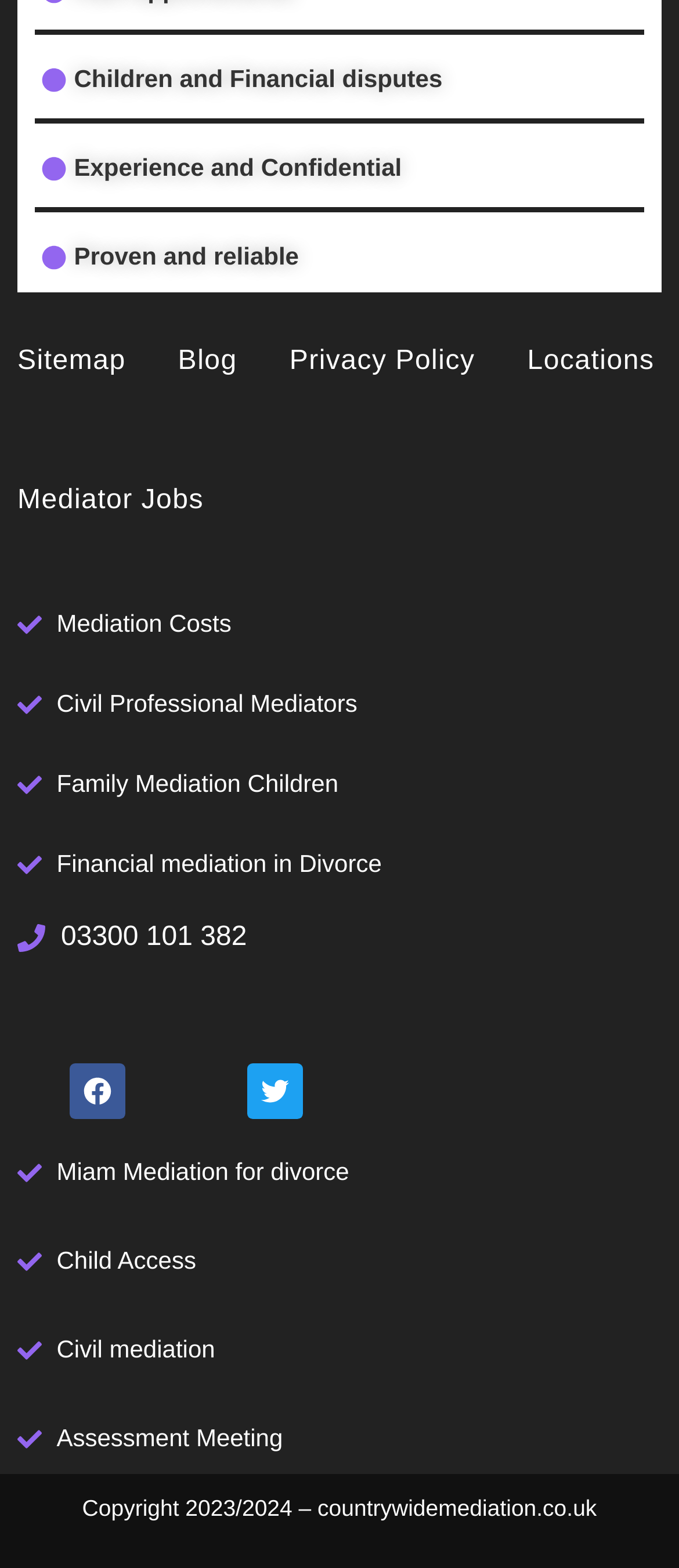Use a single word or phrase to answer the question:
What social media platforms are linked on this website?

Facebook and Twitter